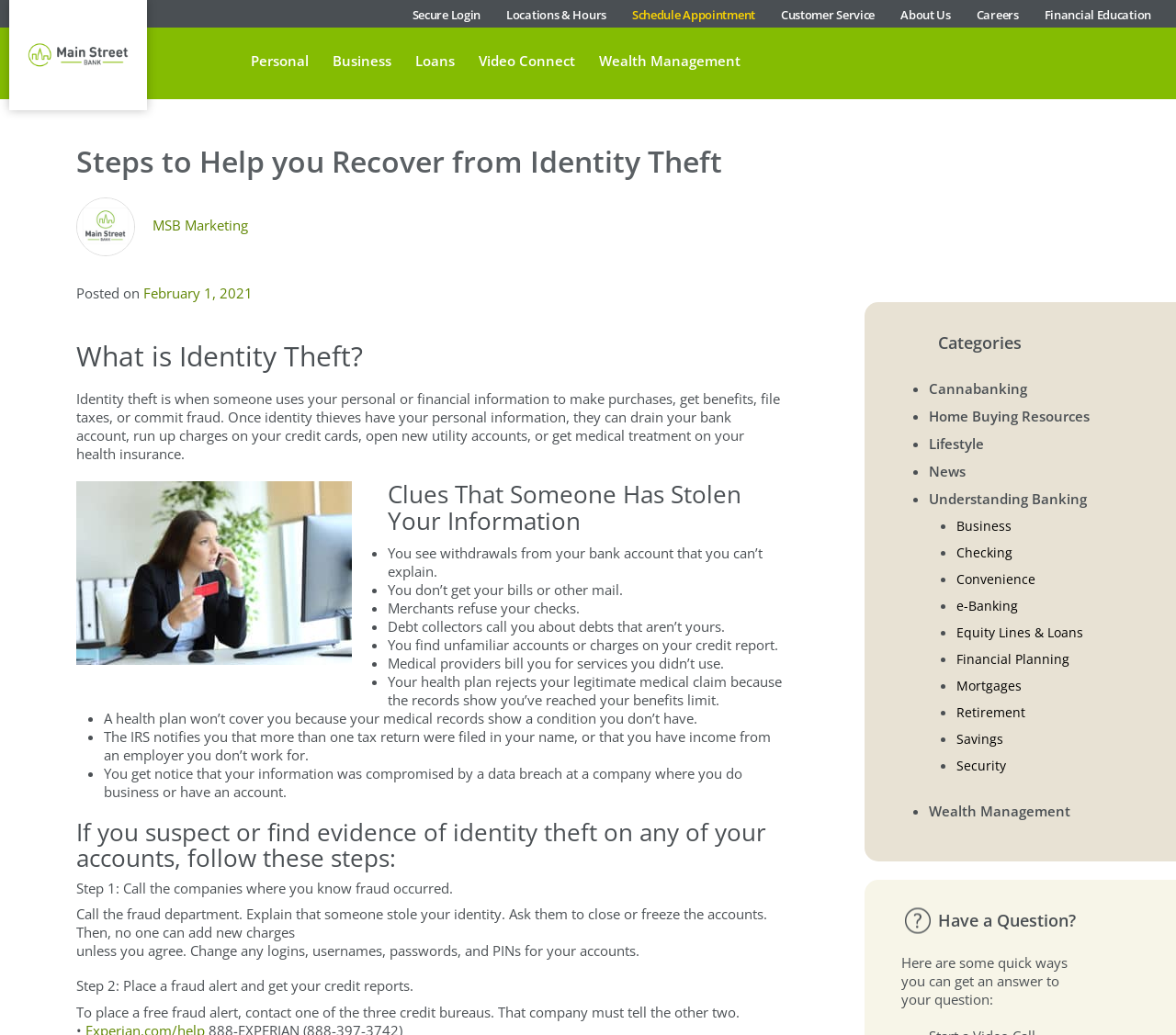Please identify the bounding box coordinates for the region that you need to click to follow this instruction: "Explore Financial Education".

[0.888, 0.006, 0.979, 0.022]